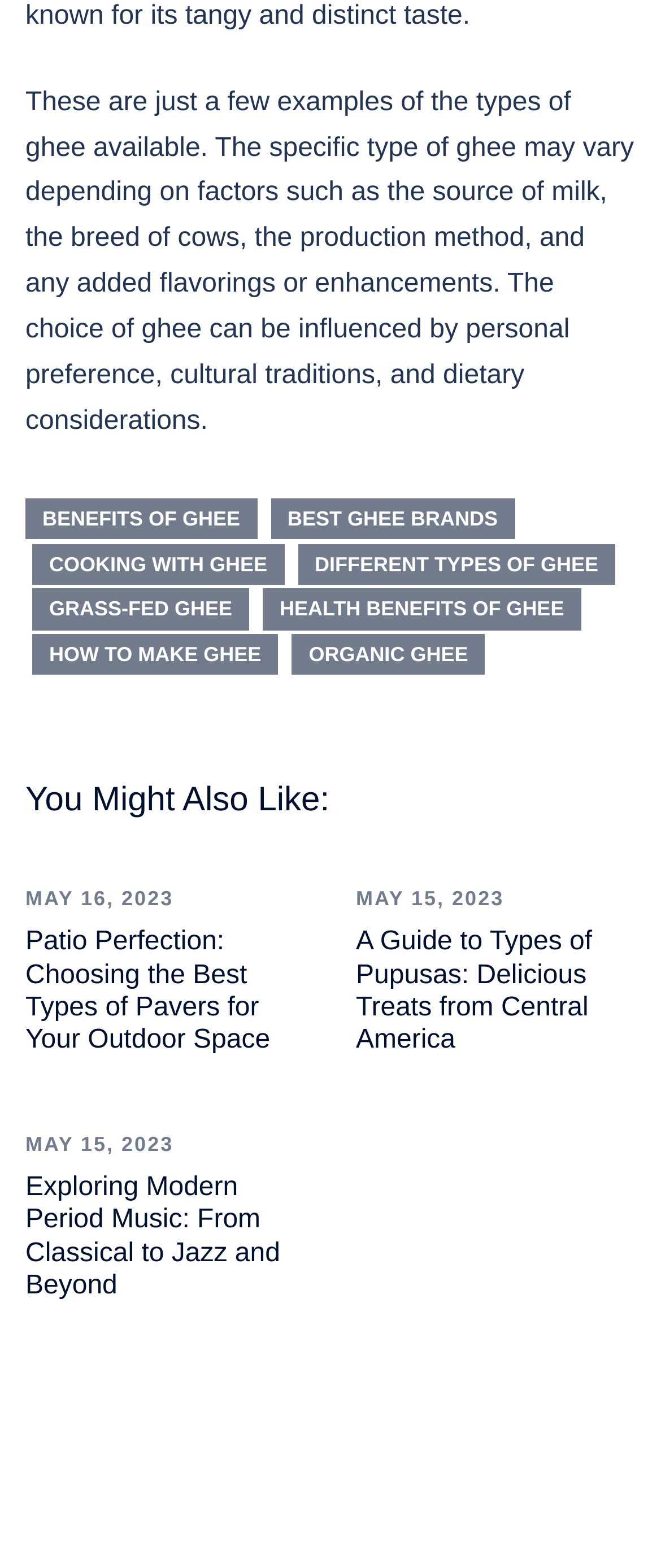Please find the bounding box coordinates of the element that you should click to achieve the following instruction: "view editorial". The coordinates should be presented as four float numbers between 0 and 1: [left, top, right, bottom].

None